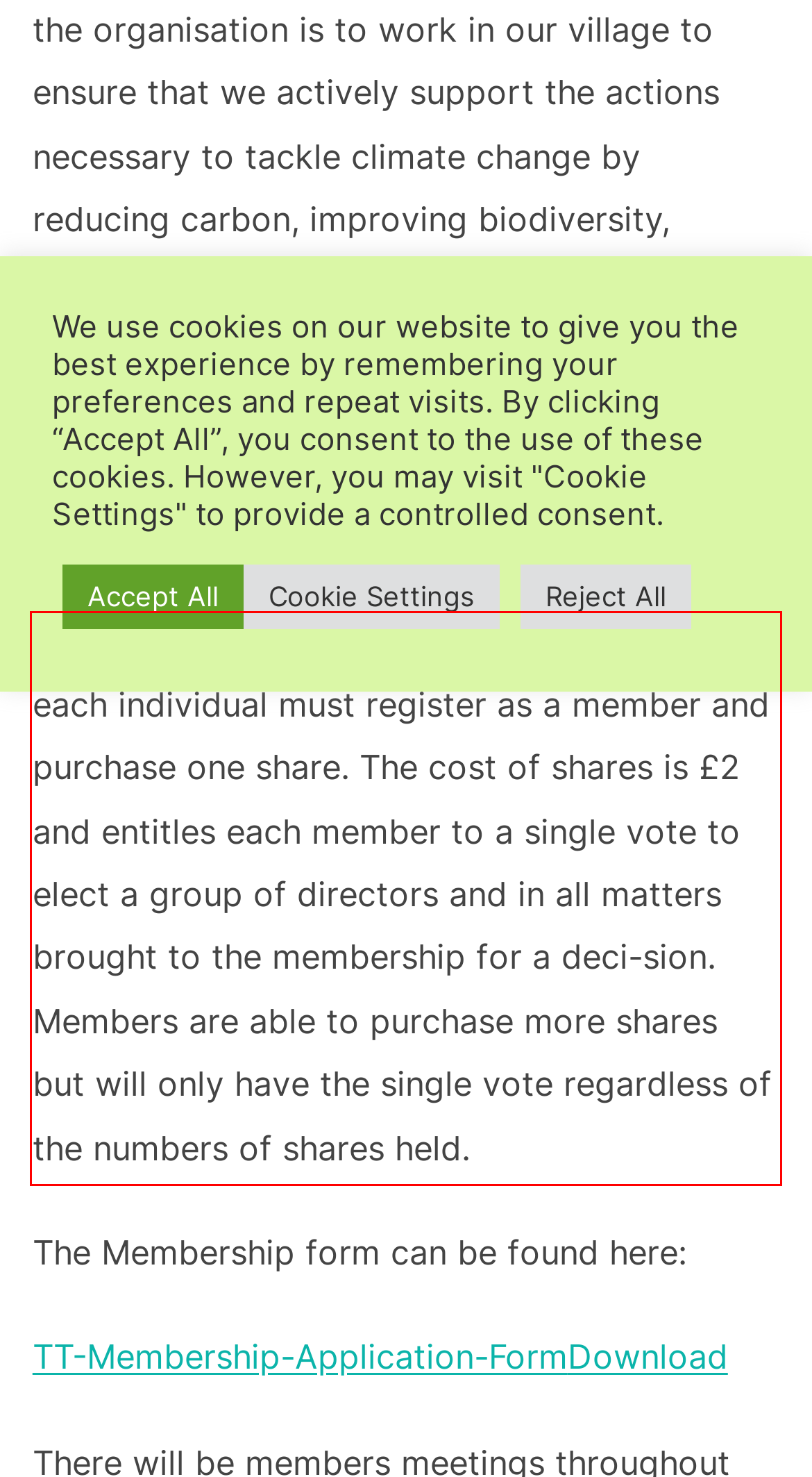Examine the webpage screenshot and use OCR to recognize and output the text within the red bounding box.

To become as member of Transition Tattenhall each individual must register as a member and purchase one share. The cost of shares is £2 and entitles each member to a single vote to elect a group of directors and in all matters brought to the membership for a deci-sion. Members are able to purchase more shares but will only have the single vote regardless of the numbers of shares held.